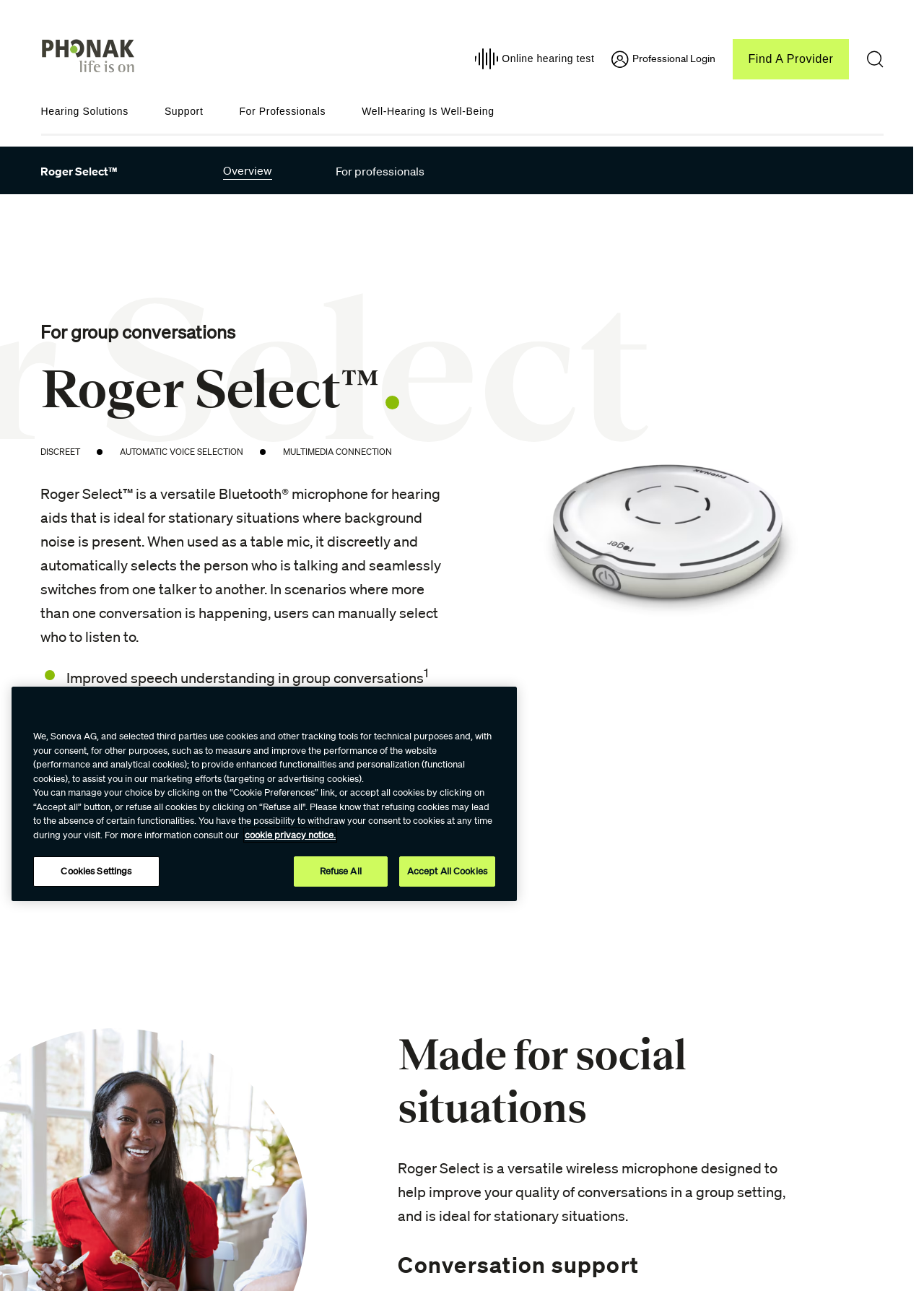Pinpoint the bounding box coordinates of the clickable element needed to complete the instruction: "Click the Find A Provider link". The coordinates should be provided as four float numbers between 0 and 1: [left, top, right, bottom].

[0.793, 0.03, 0.918, 0.062]